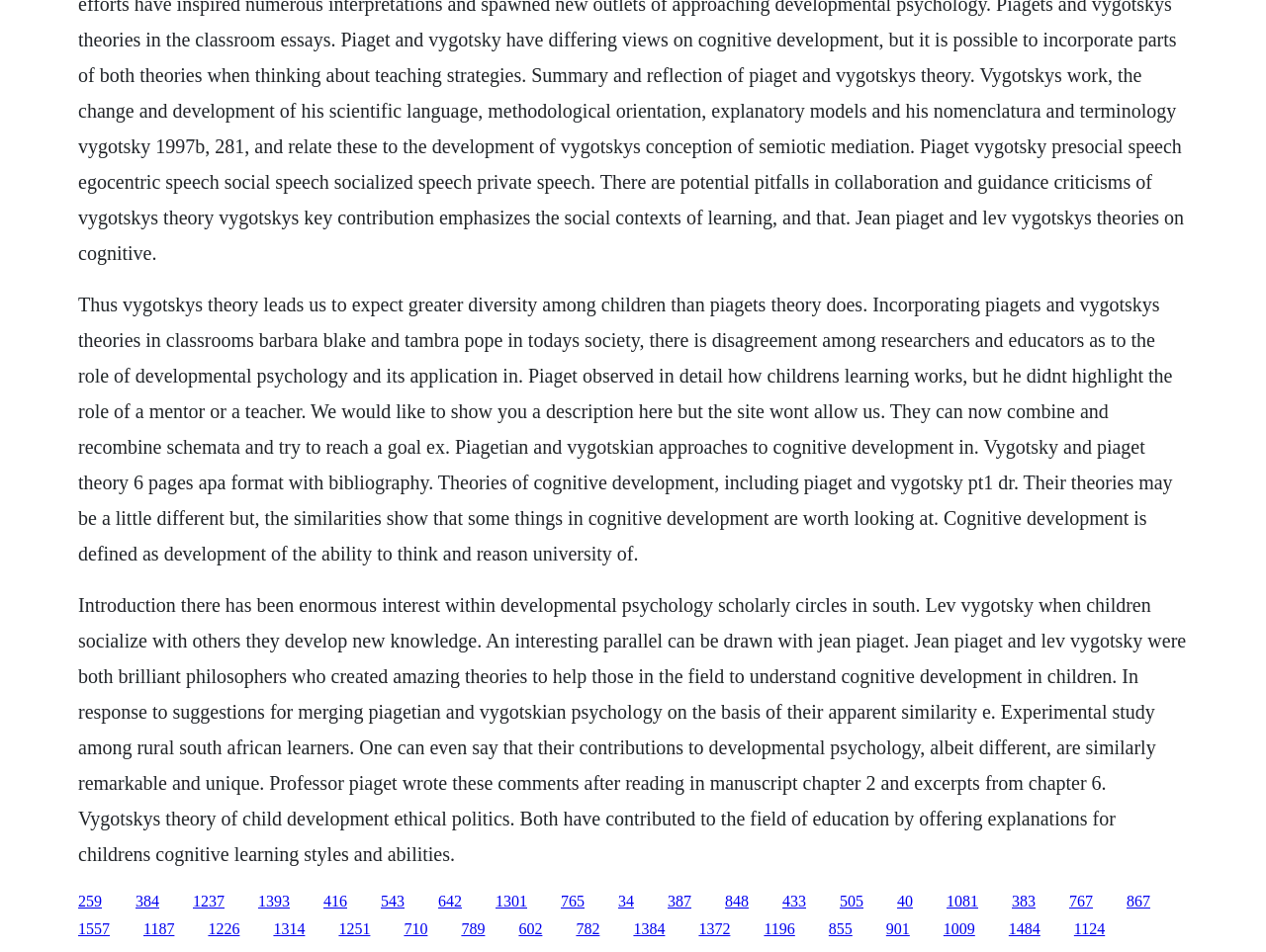What is the context in which Vygotsky's theory is applied?
Give a one-word or short phrase answer based on the image.

Classrooms